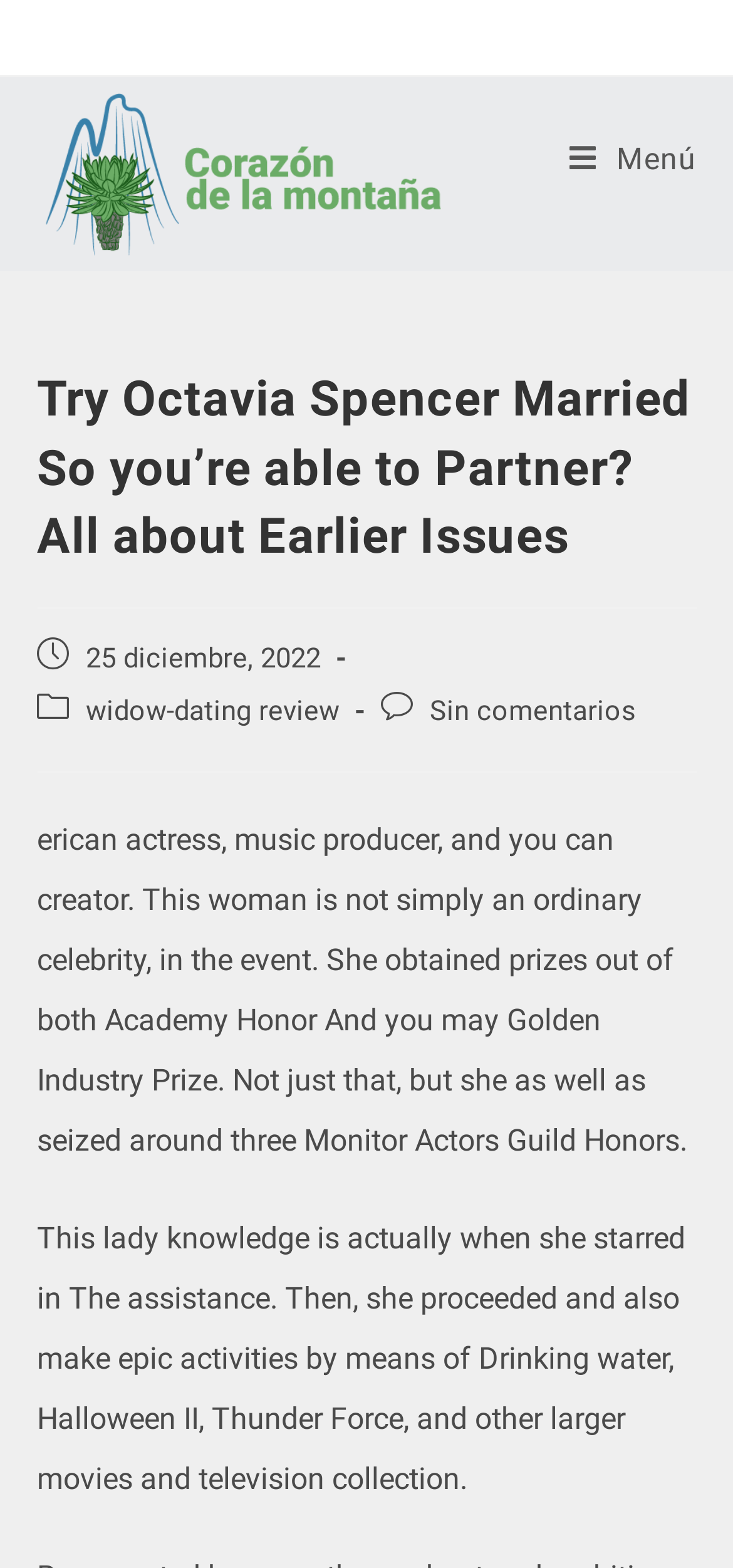Using the information in the image, give a detailed answer to the following question: What is the date of the publication?

The date of the publication can be found in the section 'Publicación de la entrada:' which indicates that the entry was published on 25 December, 2022.